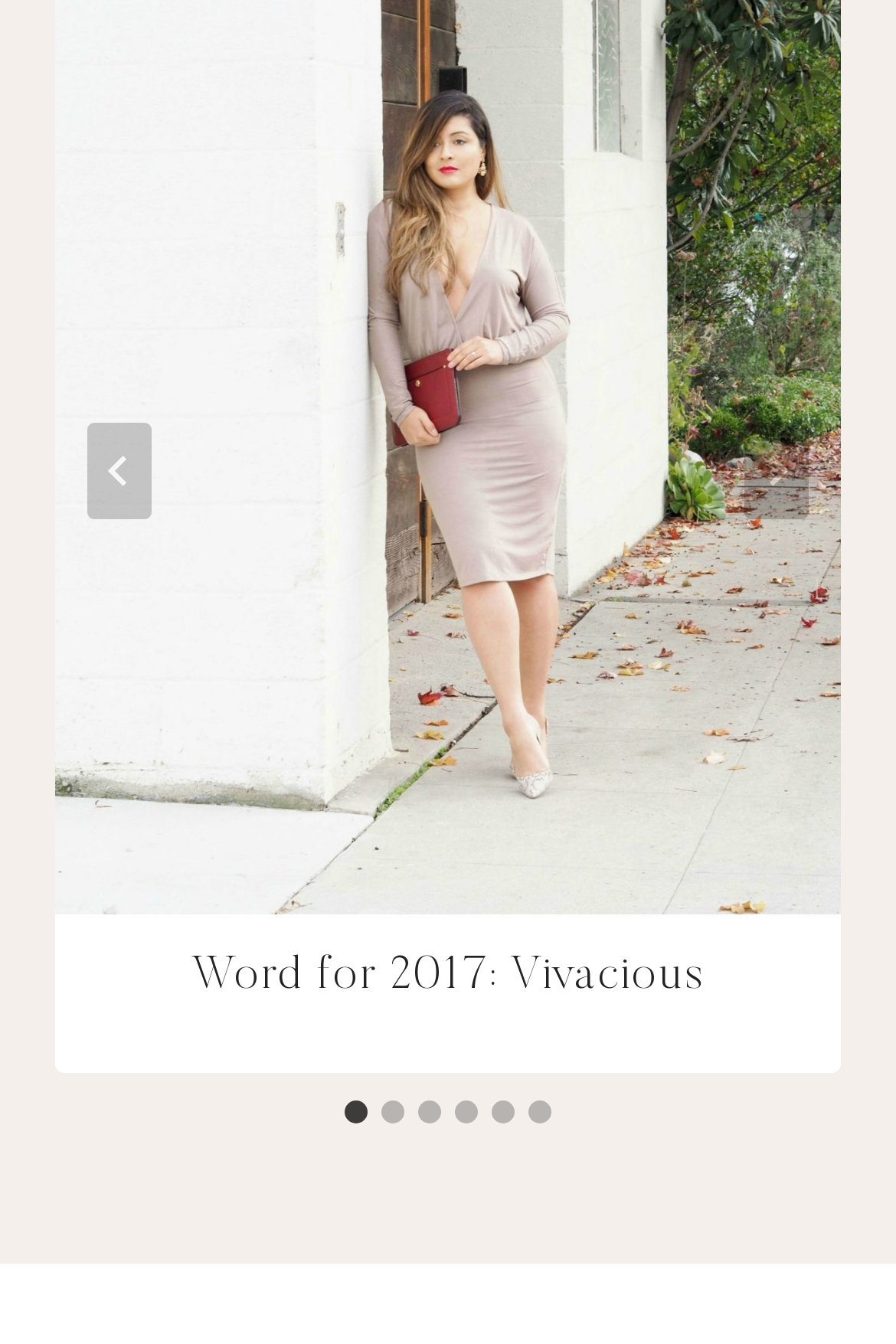Find the bounding box coordinates of the area that needs to be clicked in order to achieve the following instruction: "Read the header". The coordinates should be specified as four float numbers between 0 and 1, i.e., [left, top, right, bottom].

[0.1, 0.707, 0.9, 0.748]